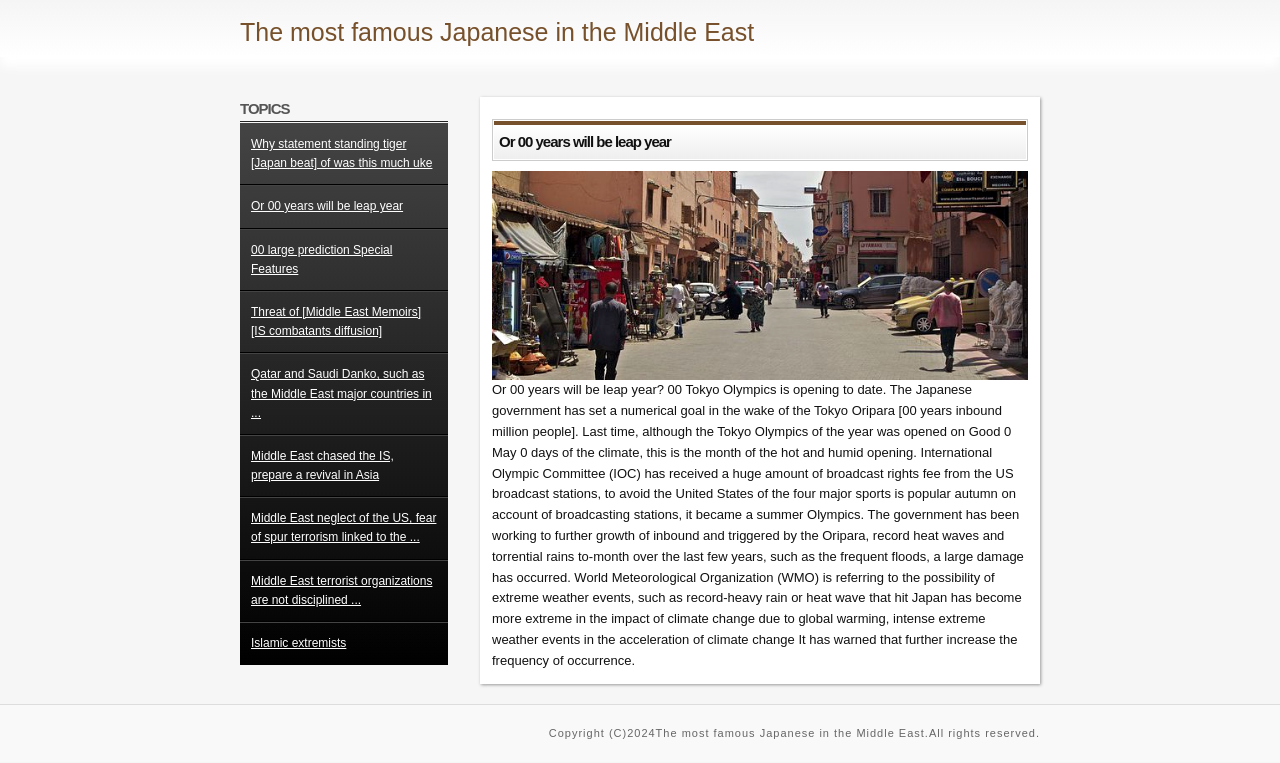What is the purpose of the Tokyo Olympics?
Answer briefly with a single word or phrase based on the image.

Inbound growth